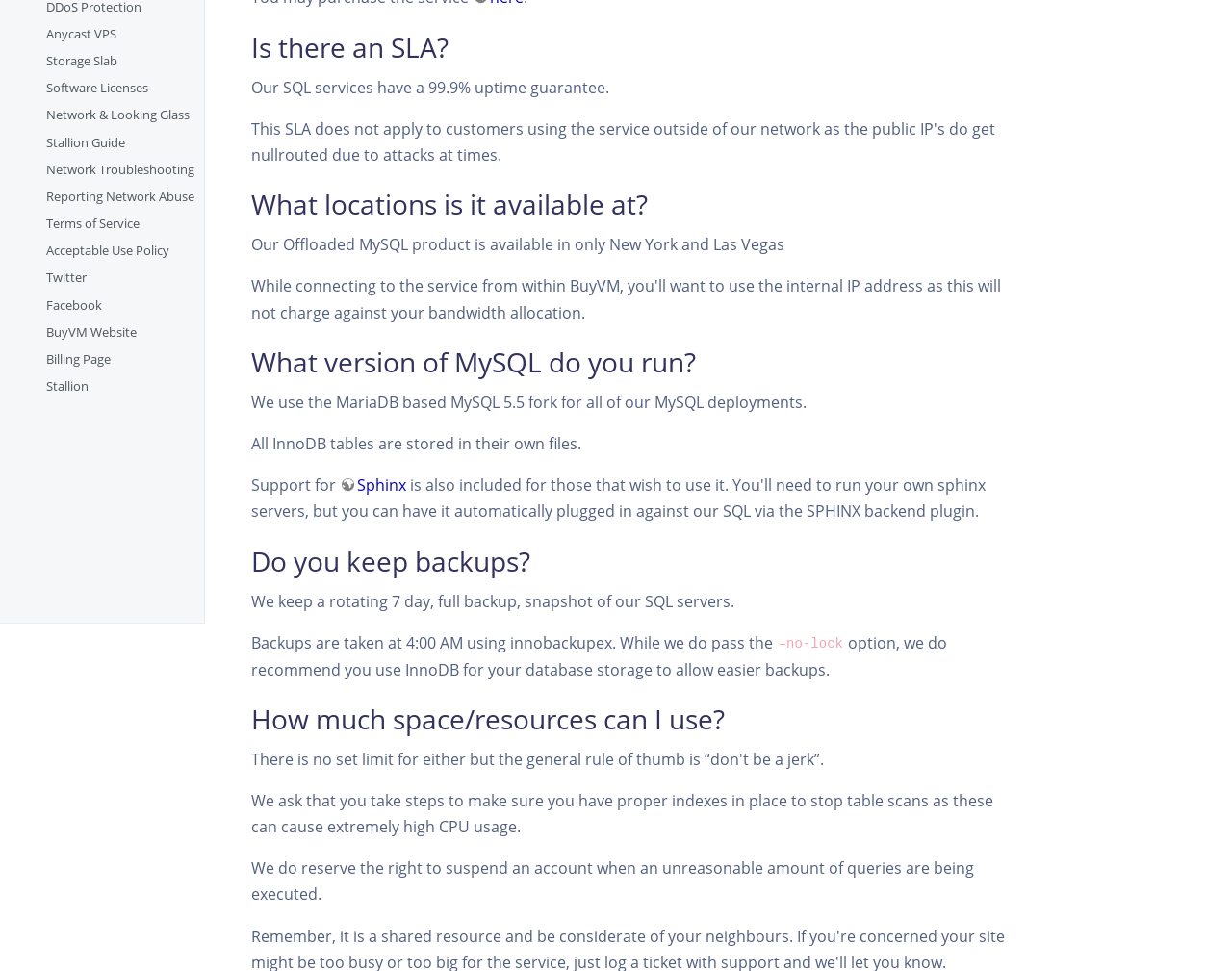Identify the bounding box coordinates for the UI element described as: "Terms of Service".

[0.038, 0.221, 0.113, 0.239]